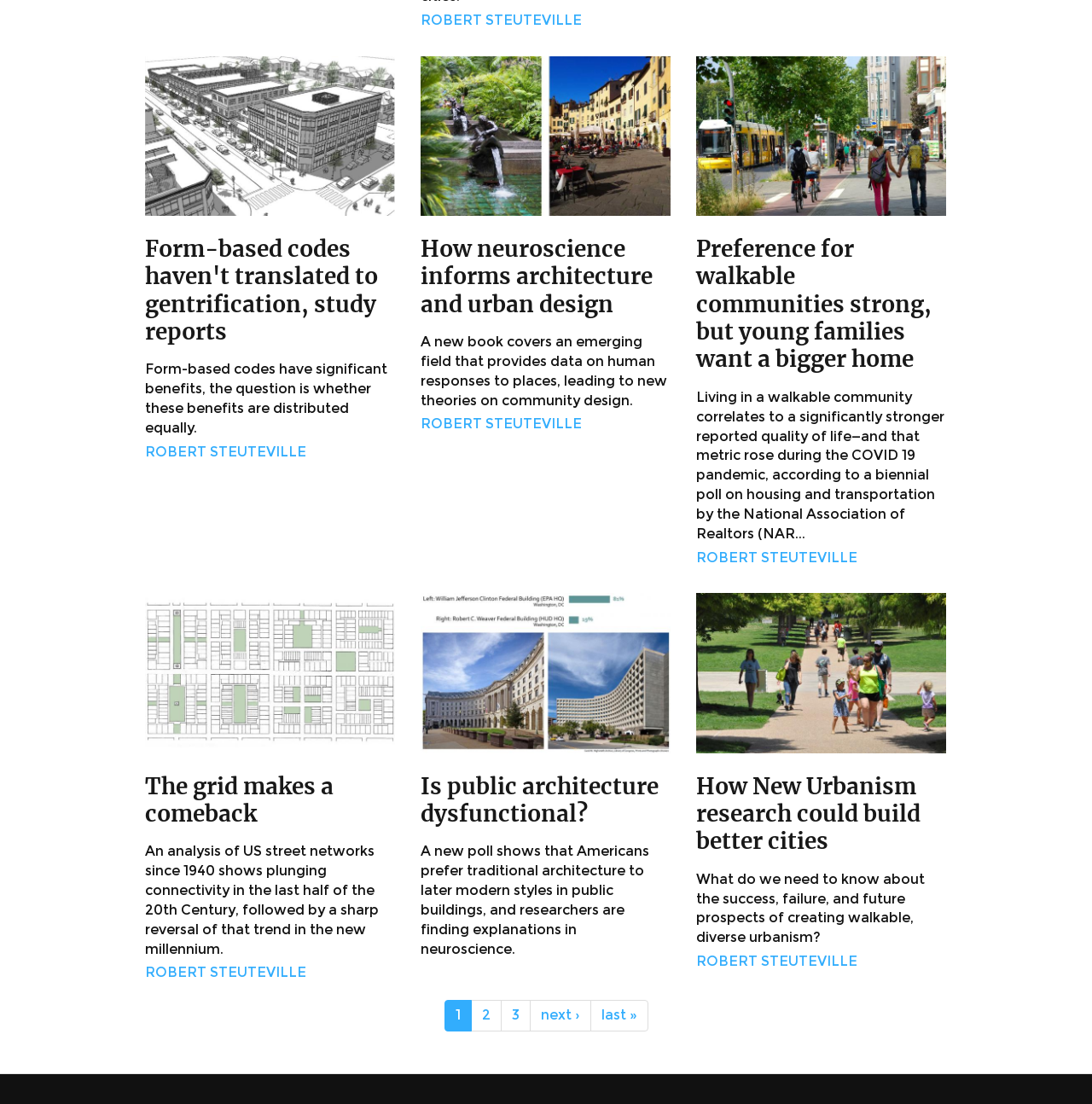Locate the UI element described by Is public architecture dysfunctional? in the provided webpage screenshot. Return the bounding box coordinates in the format (top-left x, top-left y, bottom-right x, bottom-right y), ensuring all values are between 0 and 1.

[0.385, 0.699, 0.603, 0.75]